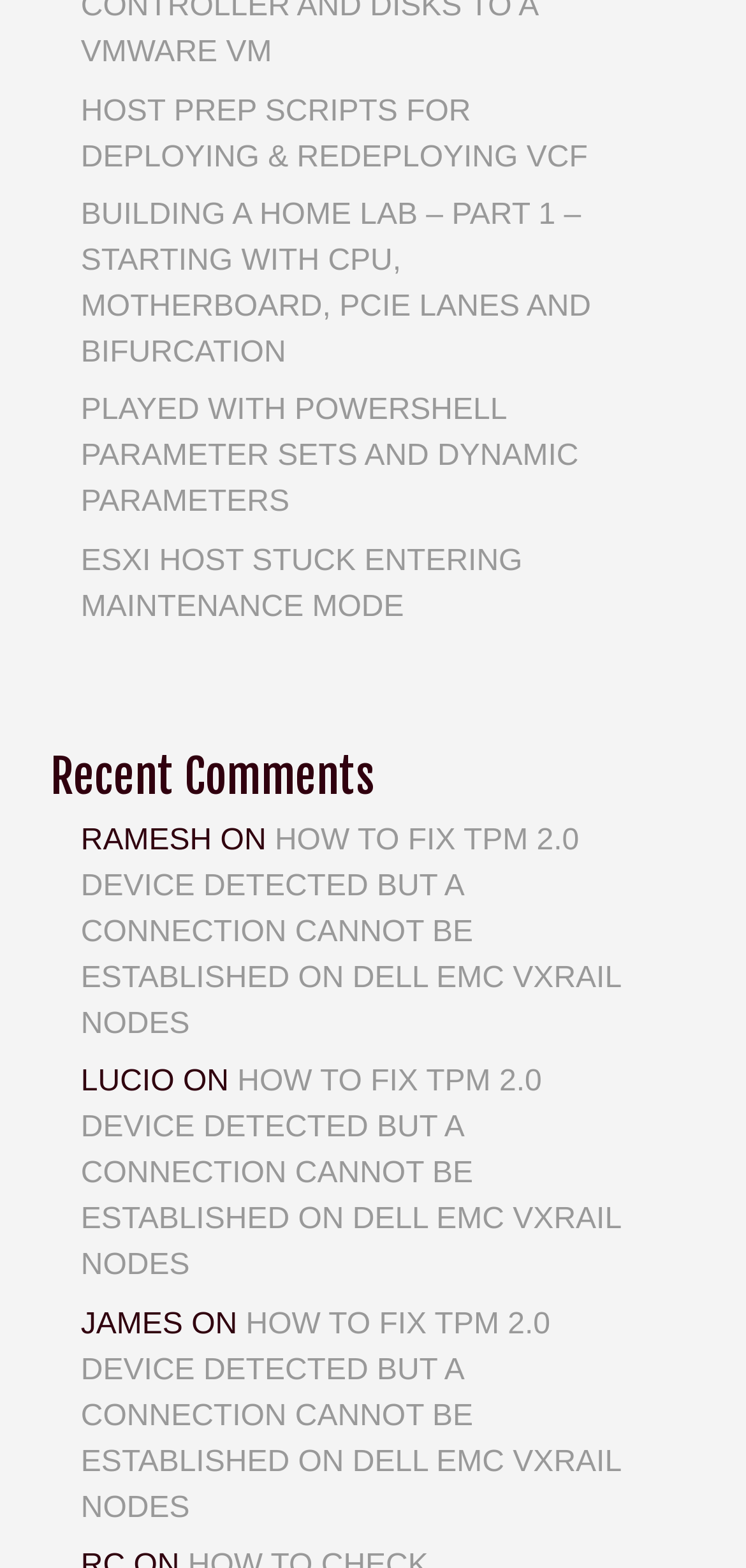What is the topic of the first link?
We need a detailed and meticulous answer to the question.

The first link on the webpage has the text 'HOST PREP SCRIPTS FOR DEPLOYING & REDEPLOYING VCF', which suggests that the topic of the link is related to host preparation scripts for deploying and redeploying VCF.